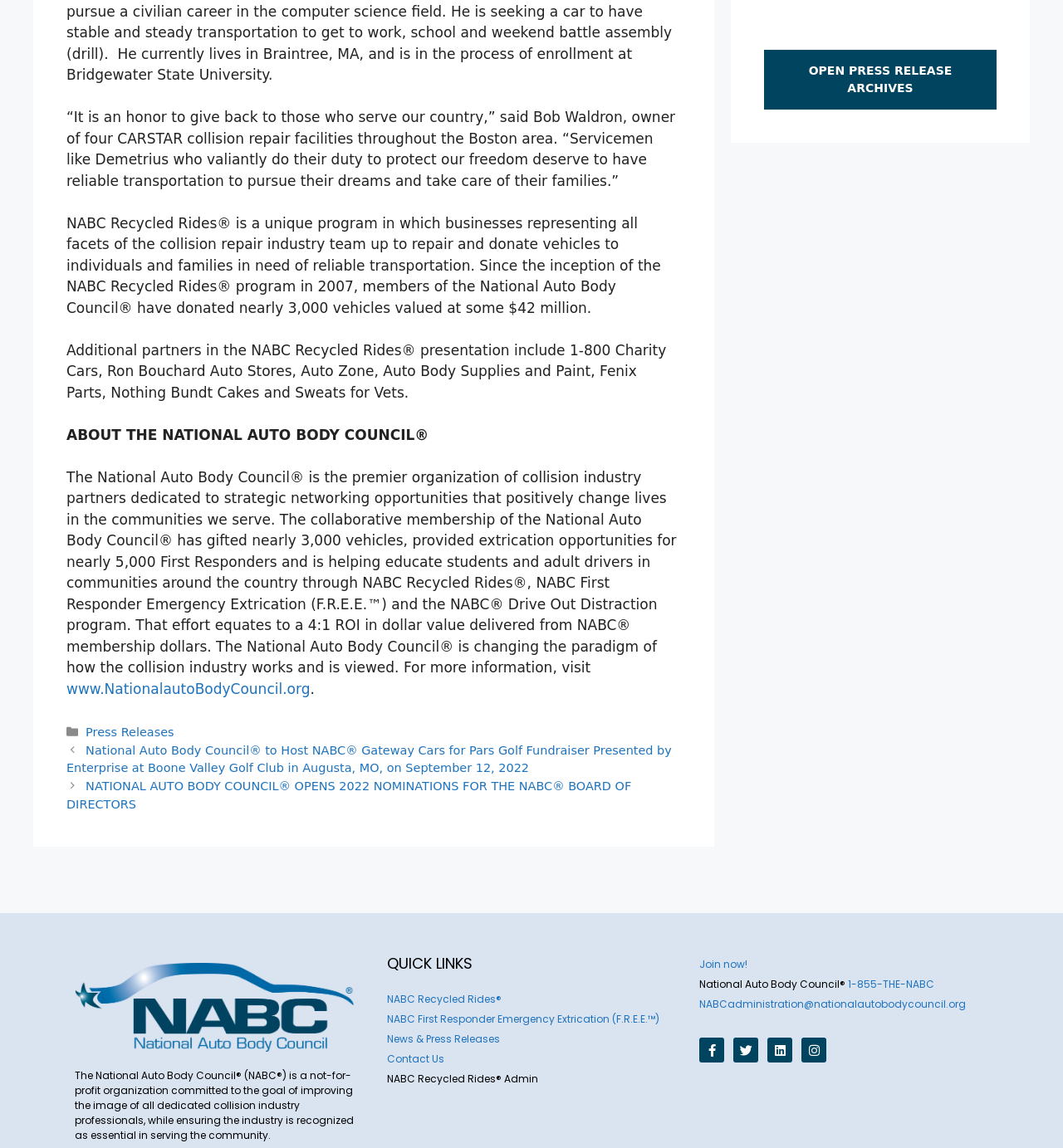Reply to the question below using a single word or brief phrase:
What is the name of the program that provides extrication opportunities for First Responders?

NABC First Responder Emergency Extrication (F.R.E.E.™)